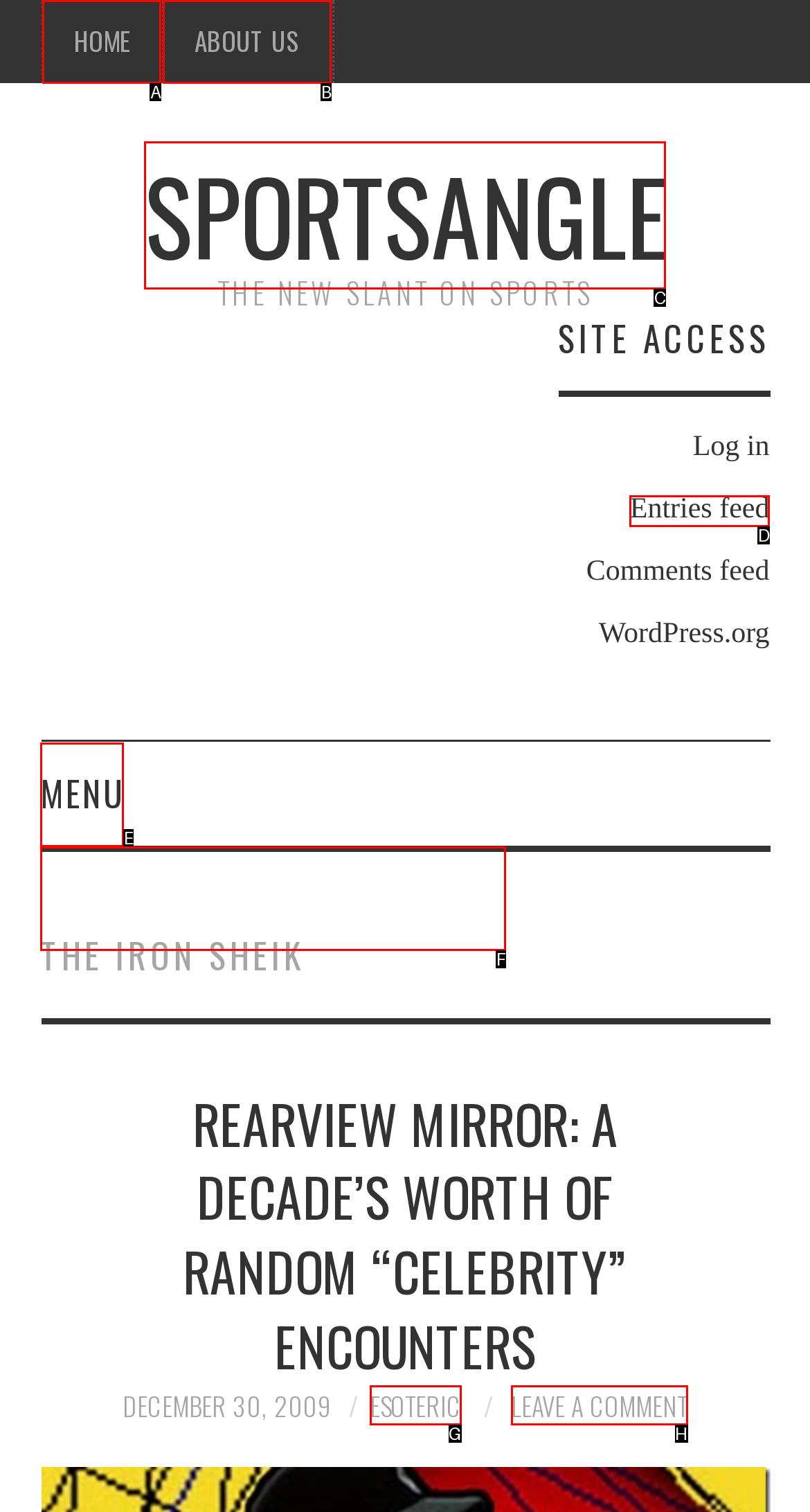Indicate the letter of the UI element that should be clicked to accomplish the task: view about us. Answer with the letter only.

B